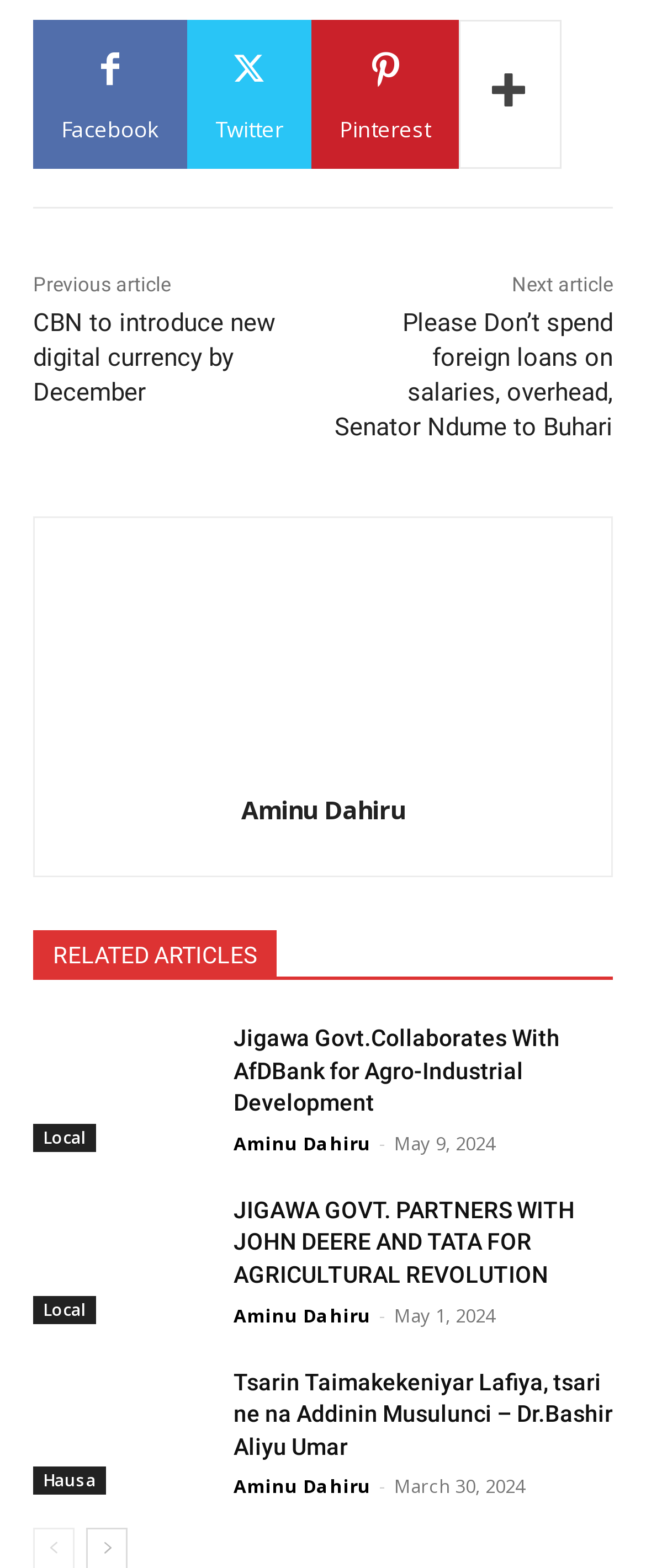Find the bounding box coordinates of the element I should click to carry out the following instruction: "View article about CBN introducing new digital currency".

[0.051, 0.196, 0.426, 0.26]